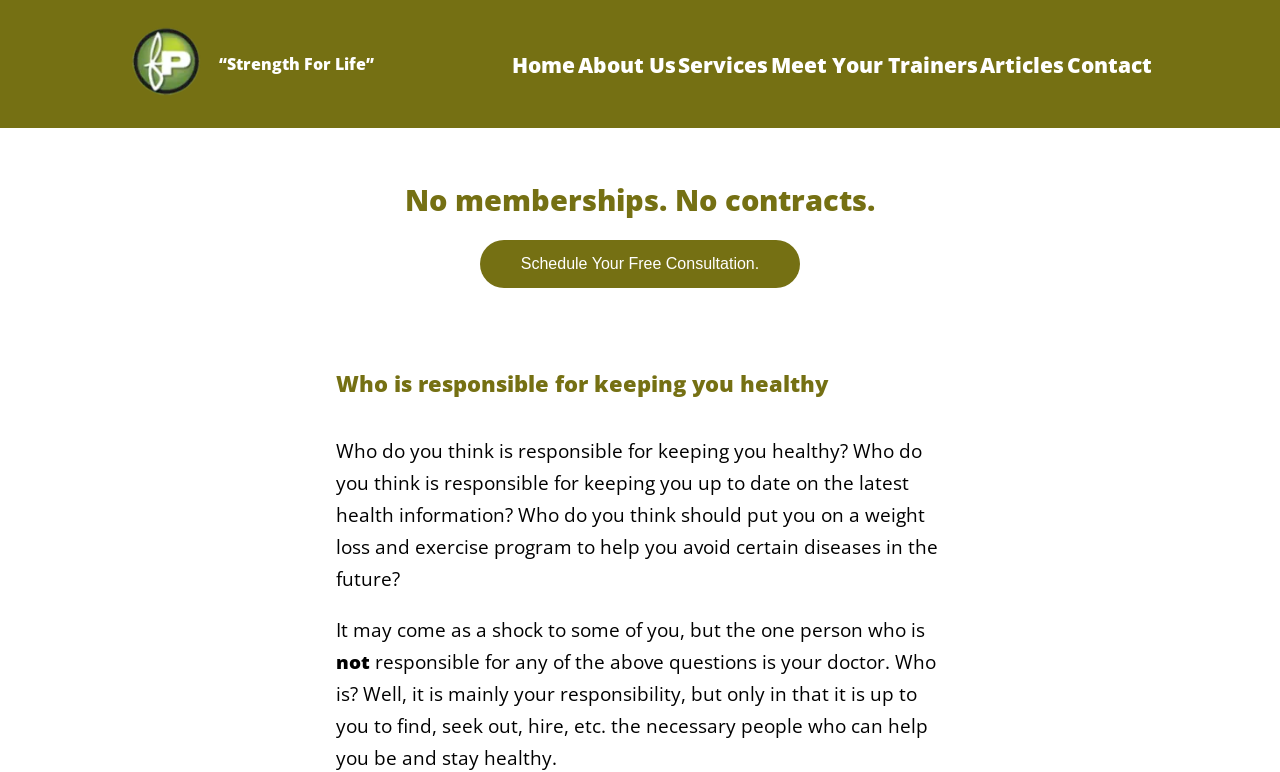What is the tone of the webpage?
Answer the question with a thorough and detailed explanation.

The tone of the webpage is informative as it provides information and answers questions about who is responsible for keeping one healthy. The text is written in a neutral and educational tone, aiming to educate the reader rather than persuade or entertain them.